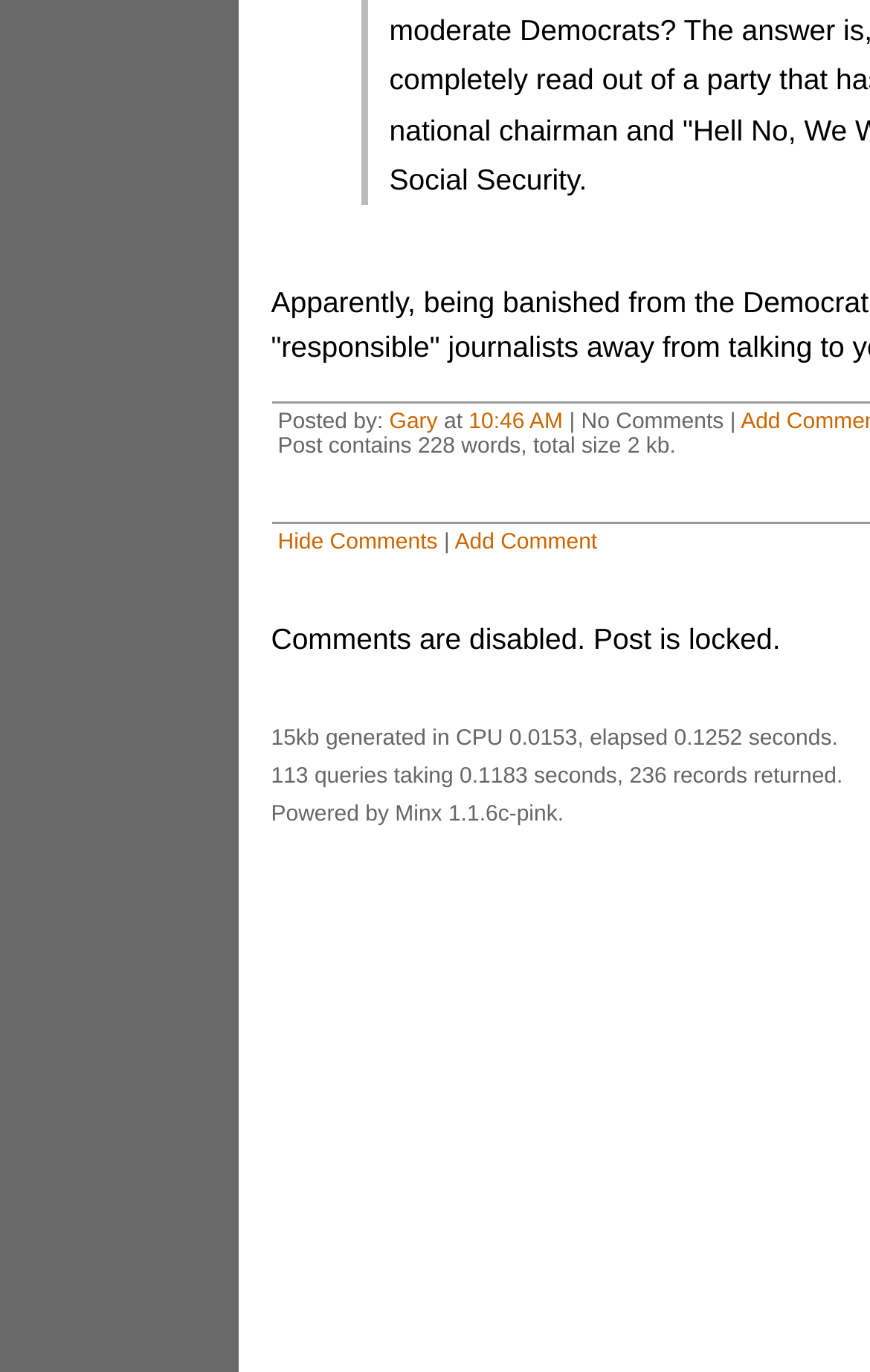How many words are in the post?
Please respond to the question with as much detail as possible.

The post contains 228 words, as stated in the text 'Post contains 228 words, total size 2 kb.'.